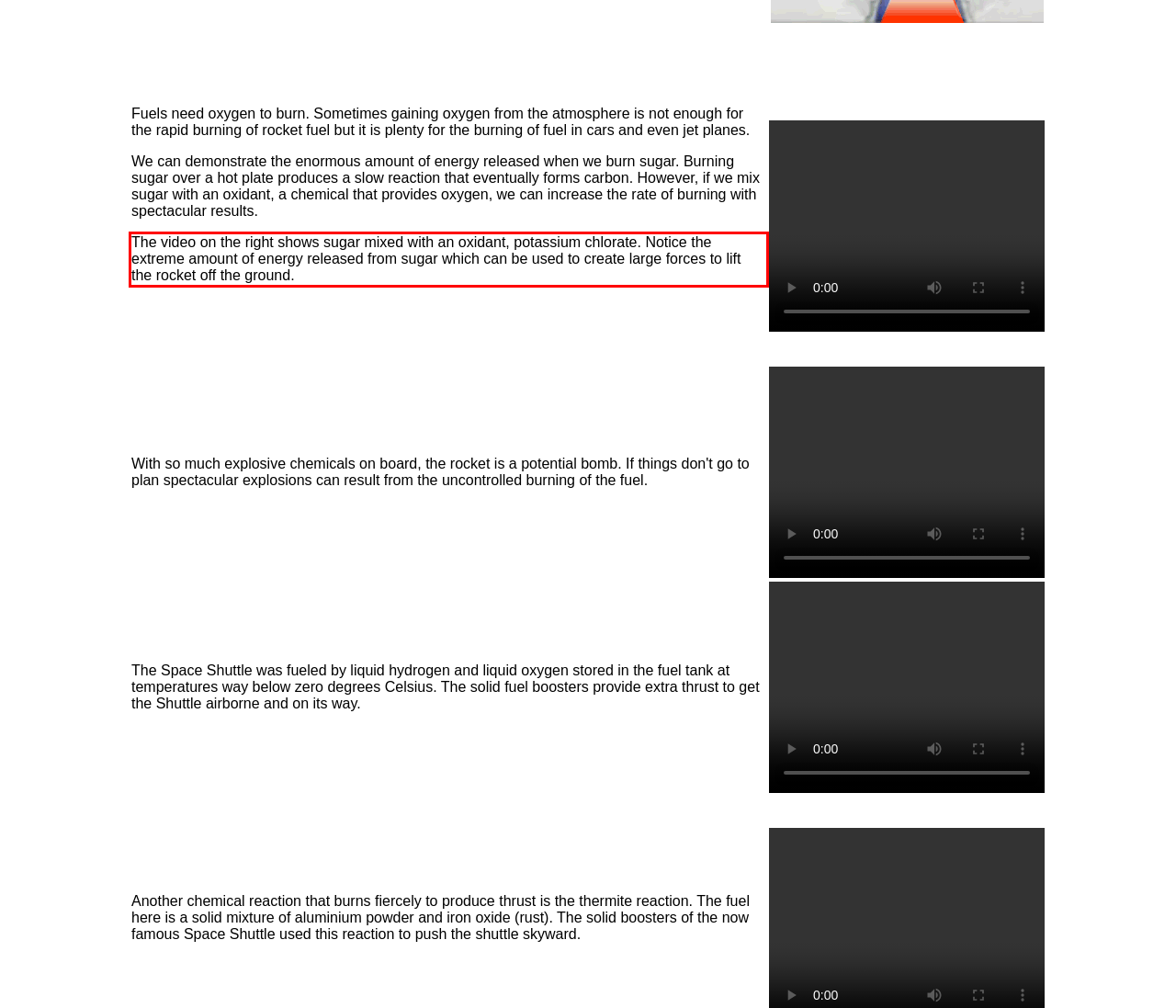Using the provided screenshot, read and generate the text content within the red-bordered area.

The video on the right shows sugar mixed with an oxidant, potassium chlorate. Notice the extreme amount of energy released from sugar which can be used to create large forces to lift the rocket off the ground.